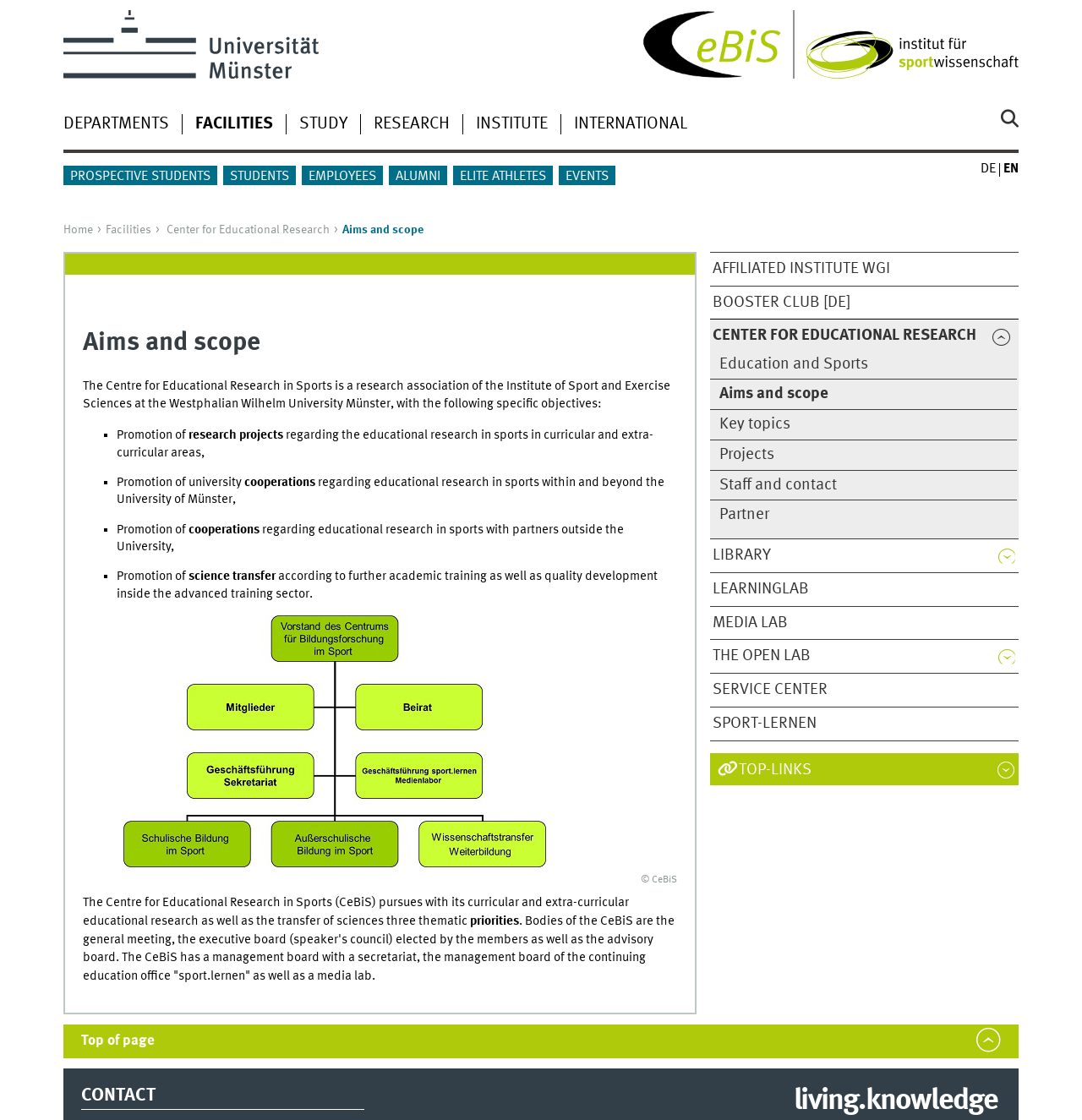Please provide a brief answer to the question using only one word or phrase: 
What is the purpose of the Centre for Educational Research in Sports?

Promotion of research projects